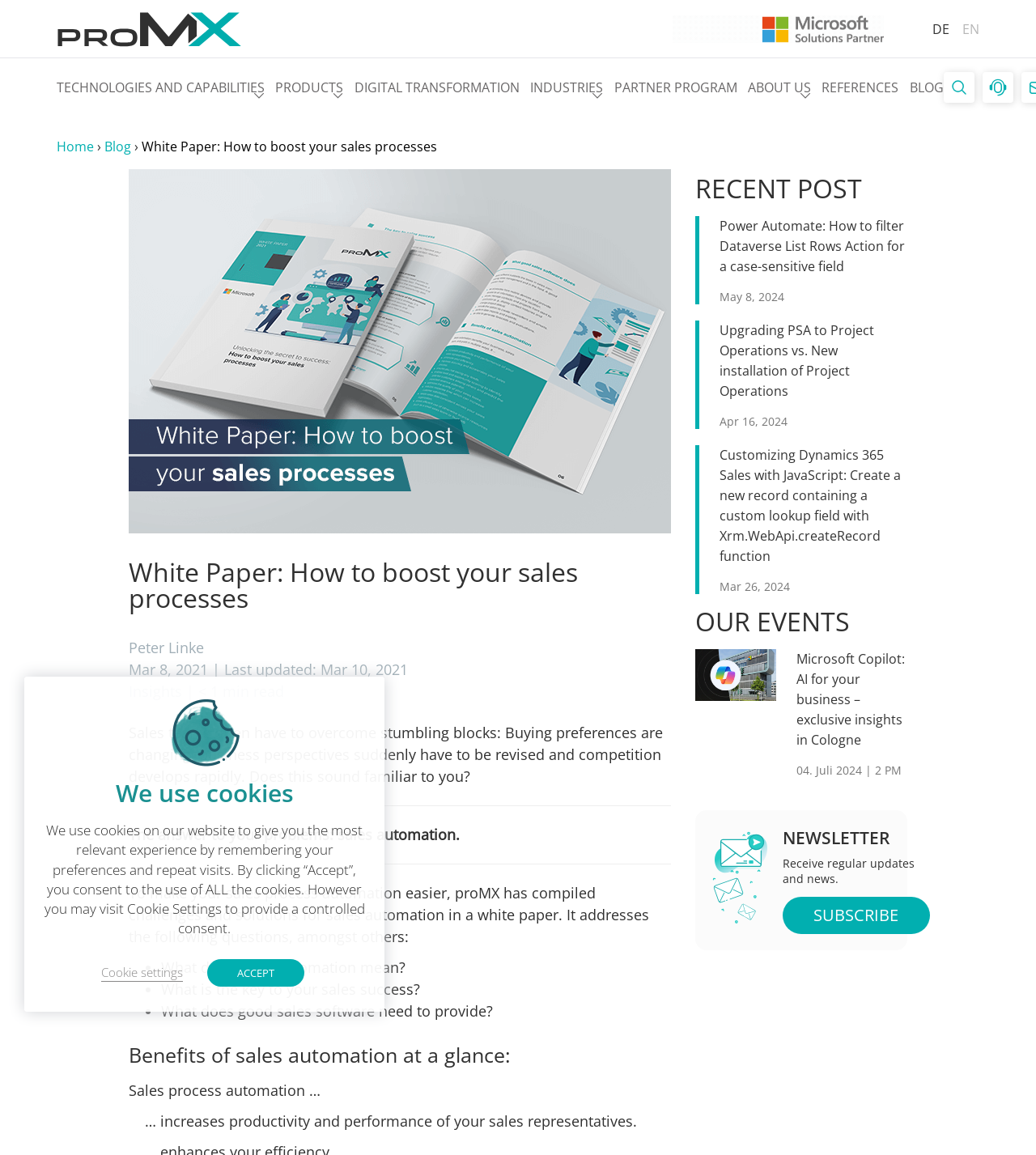What is the category of the recent post? Based on the screenshot, please respond with a single word or phrase.

Insights